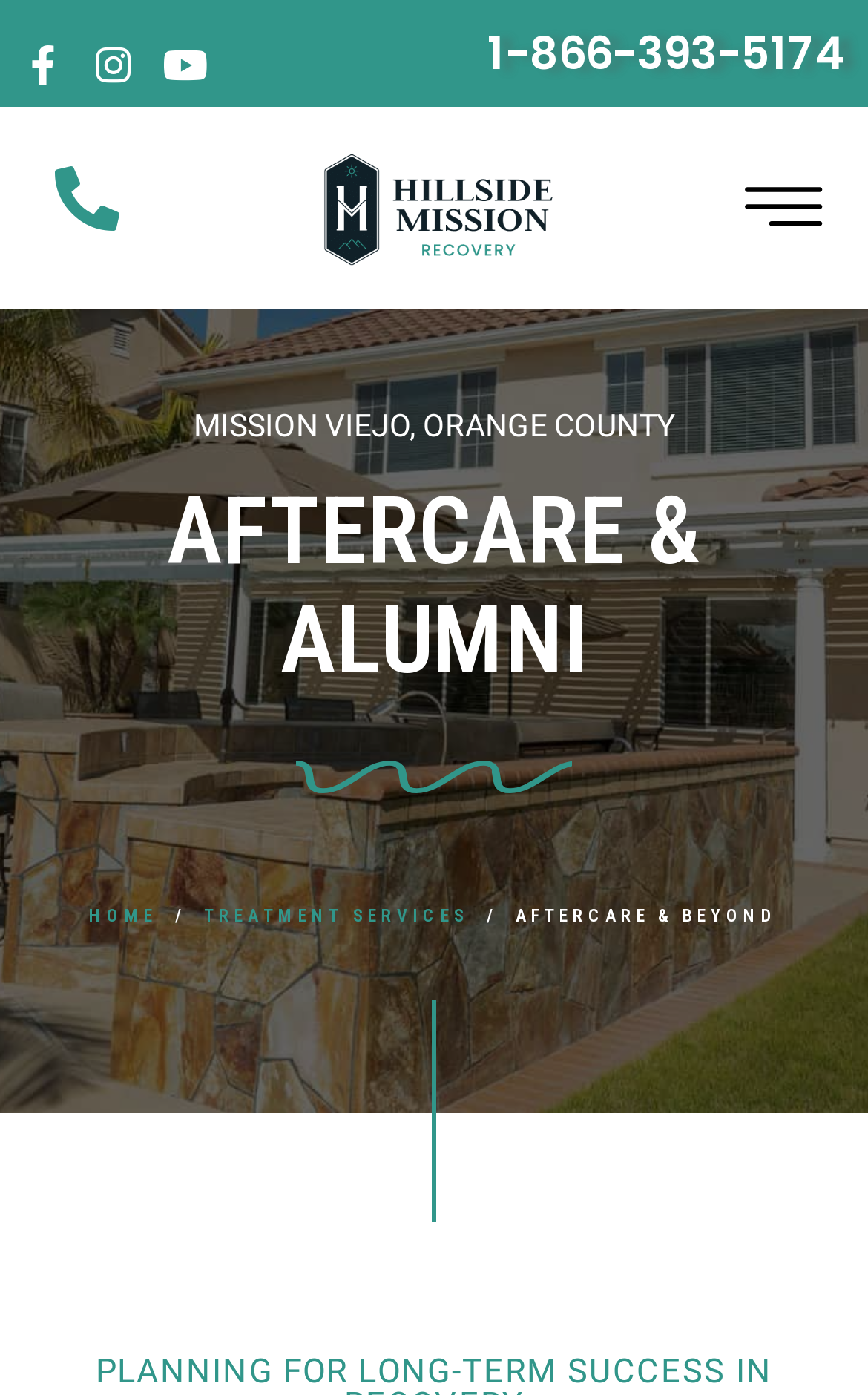Can you give a detailed response to the following question using the information from the image? What is the main category of the webpage?

I found the main category by looking at the headings on the webpage, and one of them is 'AFTERCARE & ALUMNI', which seems to be the main category of the webpage.